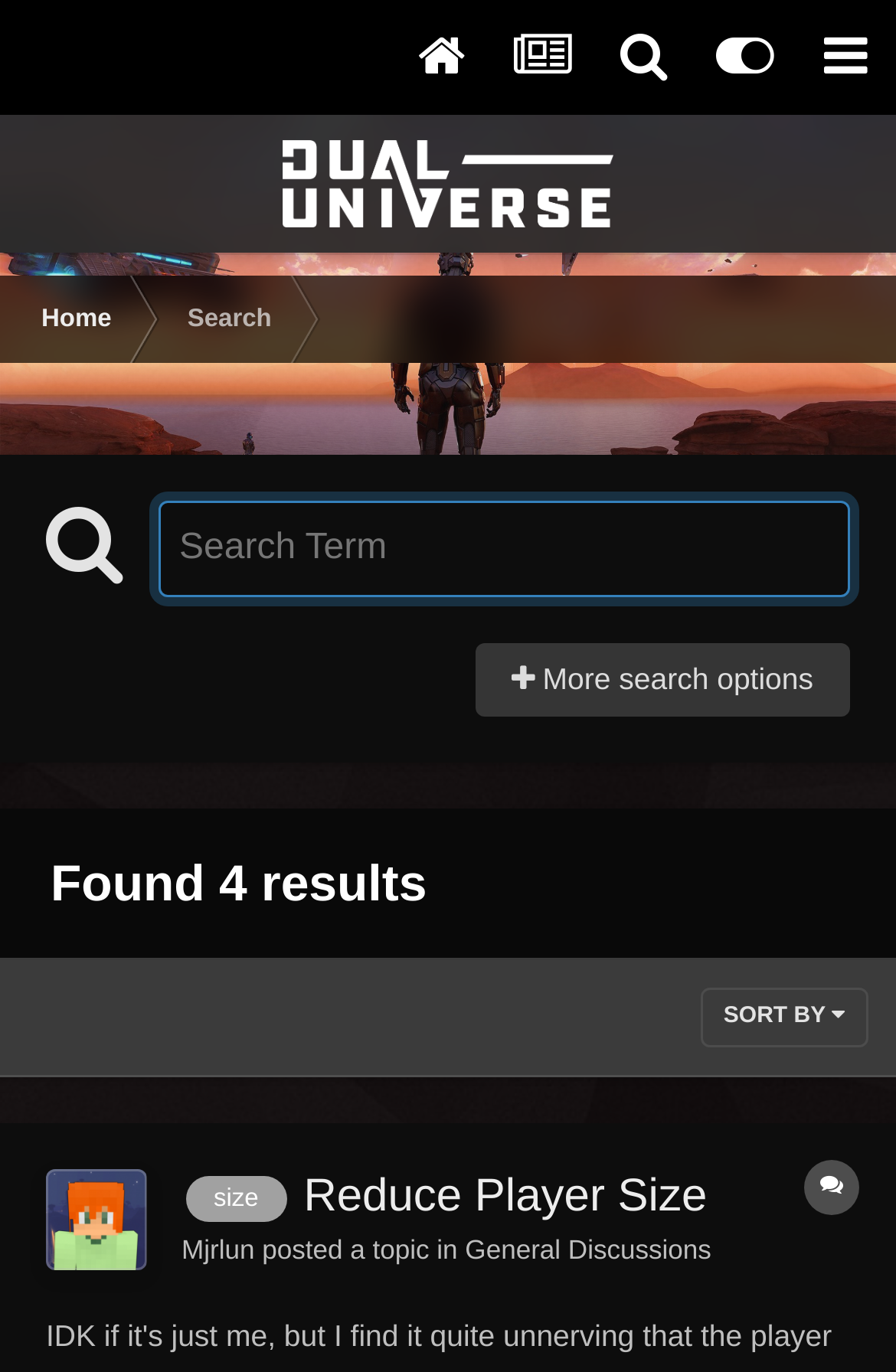What is the current page of the forum?
Relying on the image, give a concise answer in one word or a brief phrase.

Home